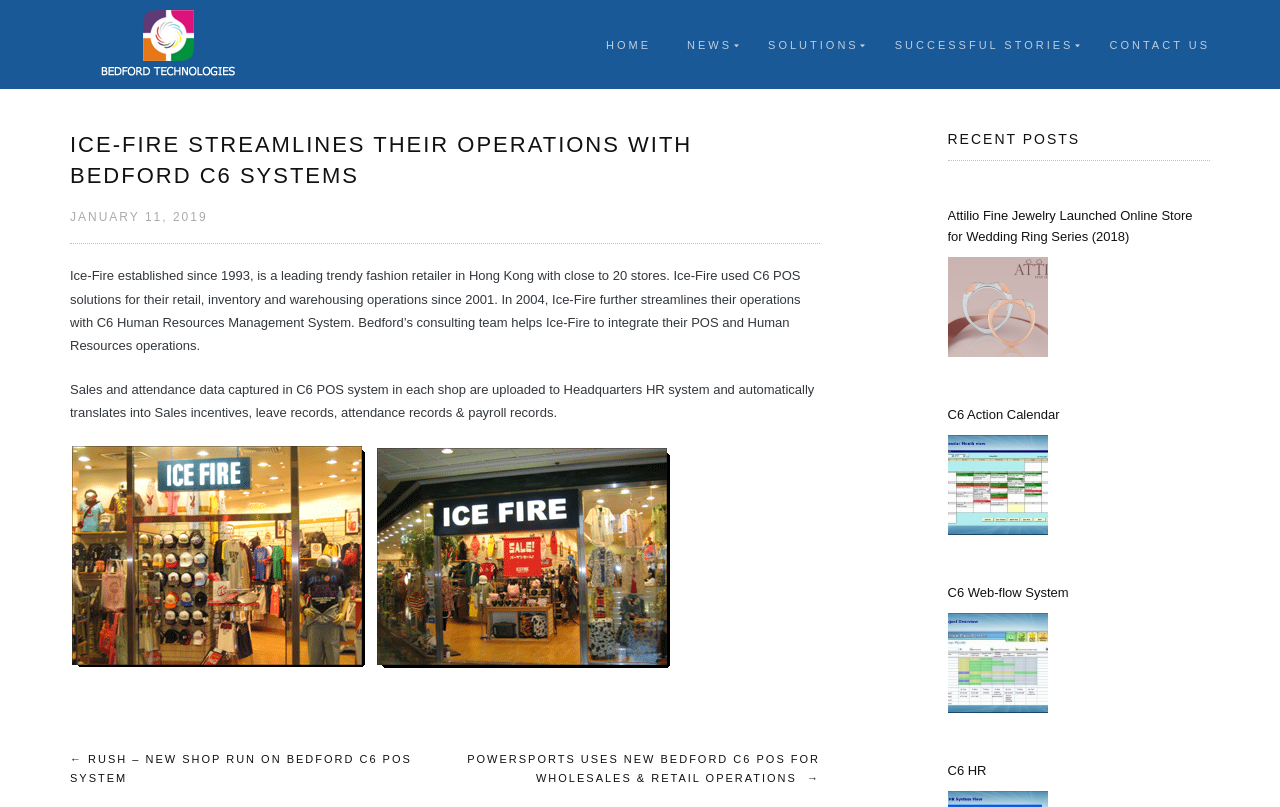Explain the webpage in detail.

The webpage is about Bedford C6 Systems, a company that provides solutions for businesses. At the top, there is a logo with the text "Welcome to Bedford" and an image with the same text. Below the logo, there is a navigation menu with links to "HOME", "NEWS", "SOLUTIONS", "SUCCESSFUL STORIES", and "CONTACT US".

The main content of the page is about a case study of Ice-Fire, a fashion retailer in Hong Kong, which has been using Bedford C6 Systems for their operations since 2001. The heading "ICE-FIRE STREAMLINES THEIR OPERATIONS WITH BEDFORD C6 SYSTEMS" is followed by a link with the same text. Below the heading, there is a timestamp "JANUARY 11, 2019".

The page then describes how Ice-Fire uses Bedford C6 Systems for their retail, inventory, and warehousing operations, and how the system helps them to integrate their POS and Human Resources operations. There are two paragraphs of text explaining the benefits of using Bedford C6 Systems.

At the bottom of the page, there is a navigation section for posts, with links to previous and next posts. There is also a section titled "RECENT POSTS" with links to four recent posts, including "Attilio Fine Jewelry Launched Online Store for Wedding Ring Series (2018)" and "C6 Action Calendar".